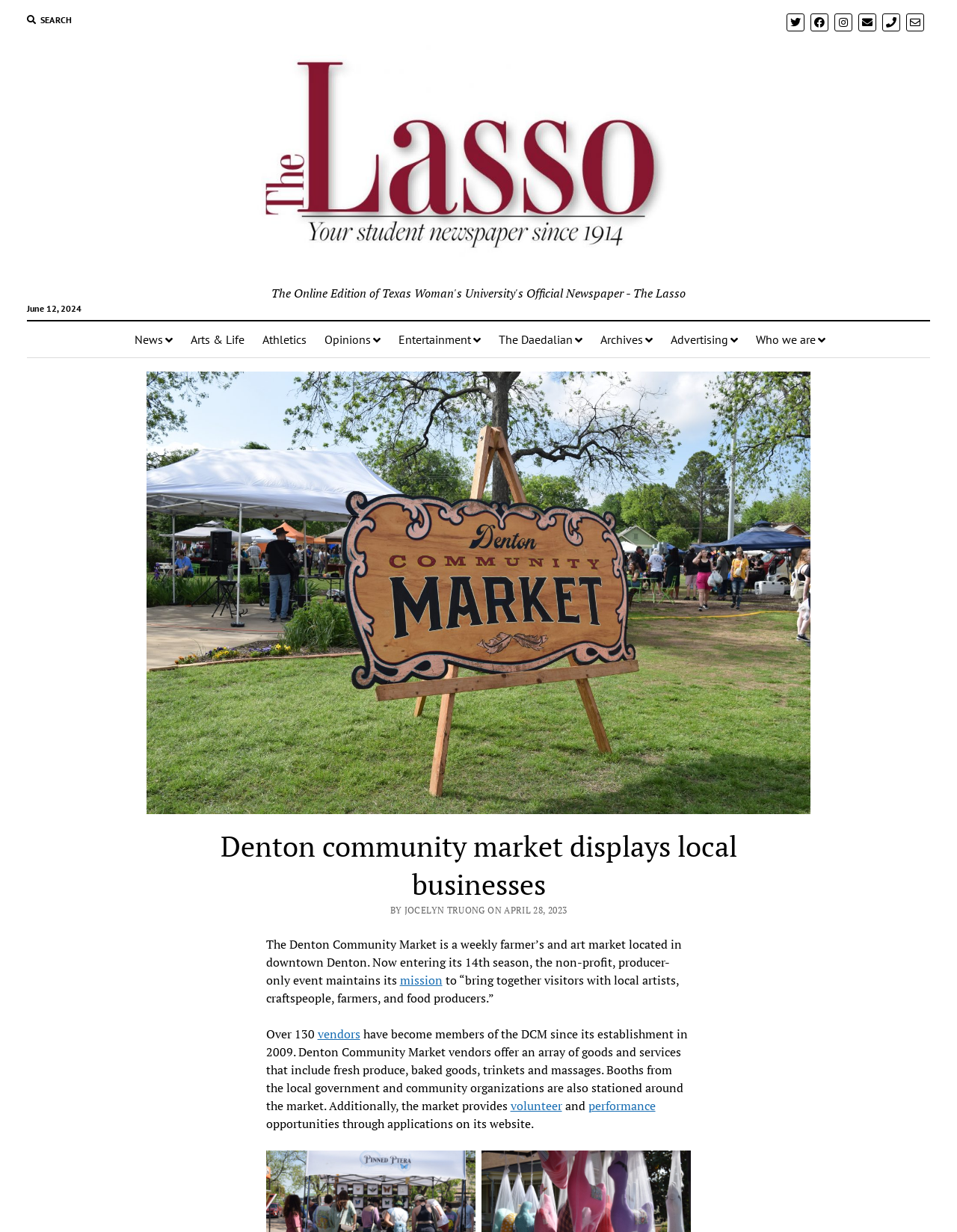Show the bounding box coordinates for the element that needs to be clicked to execute the following instruction: "Search on the website". Provide the coordinates in the form of four float numbers between 0 and 1, i.e., [left, top, right, bottom].

[0.028, 0.011, 0.076, 0.022]